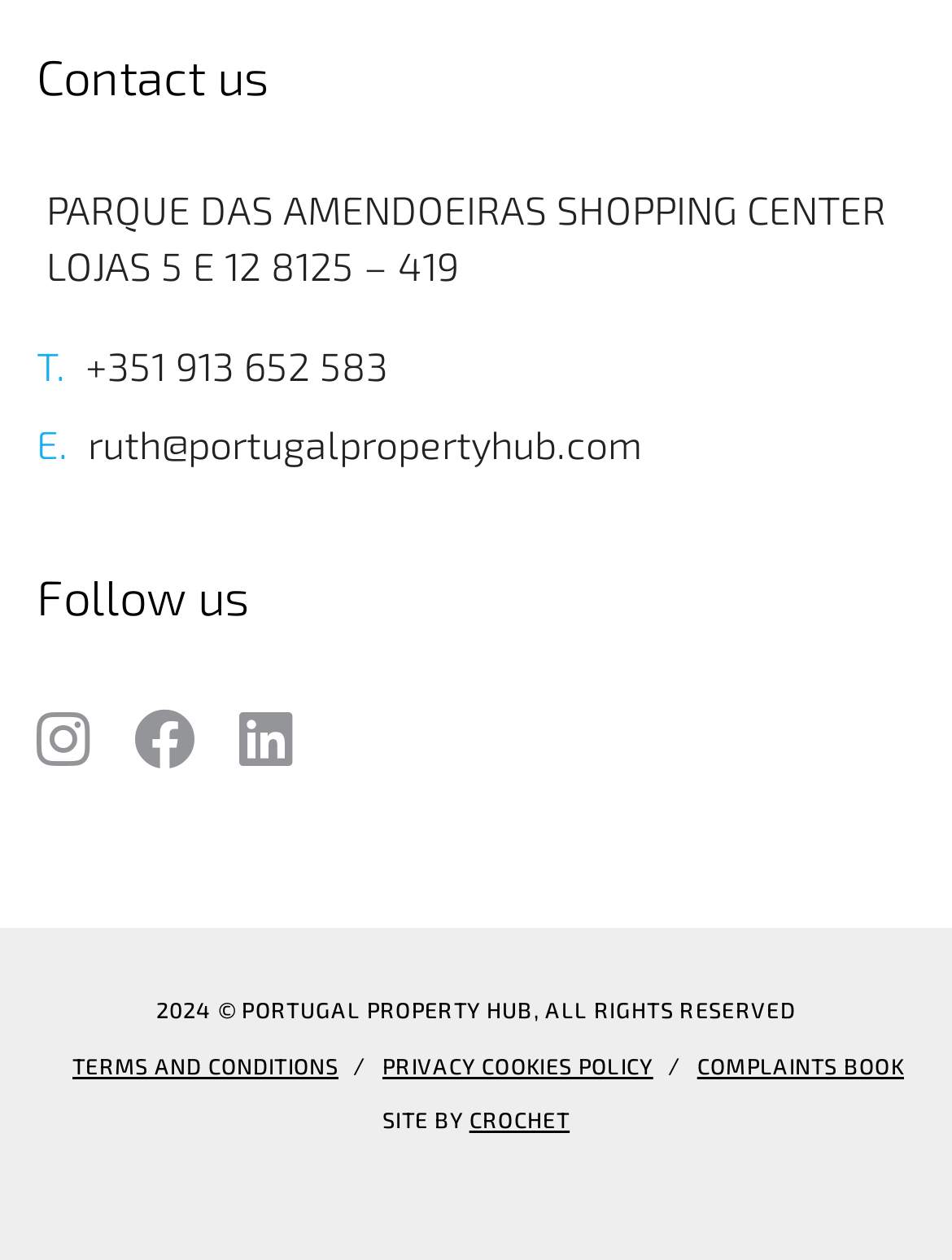Please locate the bounding box coordinates of the element's region that needs to be clicked to follow the instruction: "Call phone number". The bounding box coordinates should be provided as four float numbers between 0 and 1, i.e., [left, top, right, bottom].

[0.185, 0.267, 0.408, 0.312]